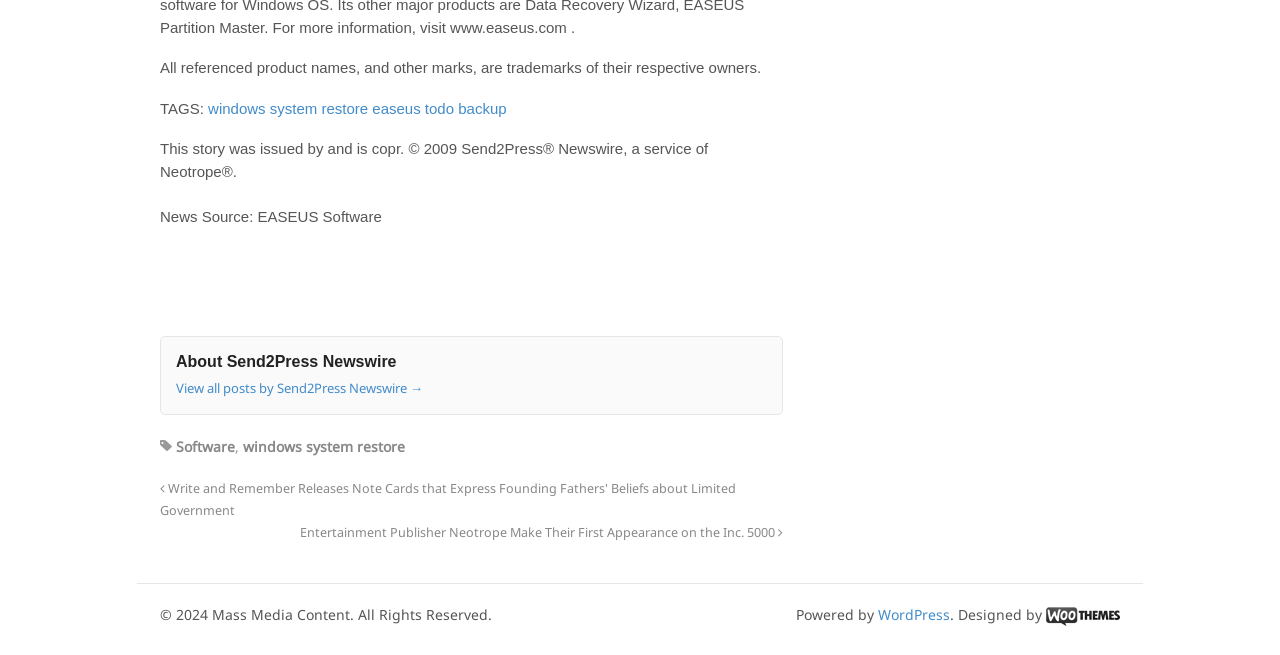Please identify the bounding box coordinates of the region to click in order to complete the task: "View all posts by Send2Press Newswire". The coordinates must be four float numbers between 0 and 1, specified as [left, top, right, bottom].

[0.138, 0.578, 0.33, 0.606]